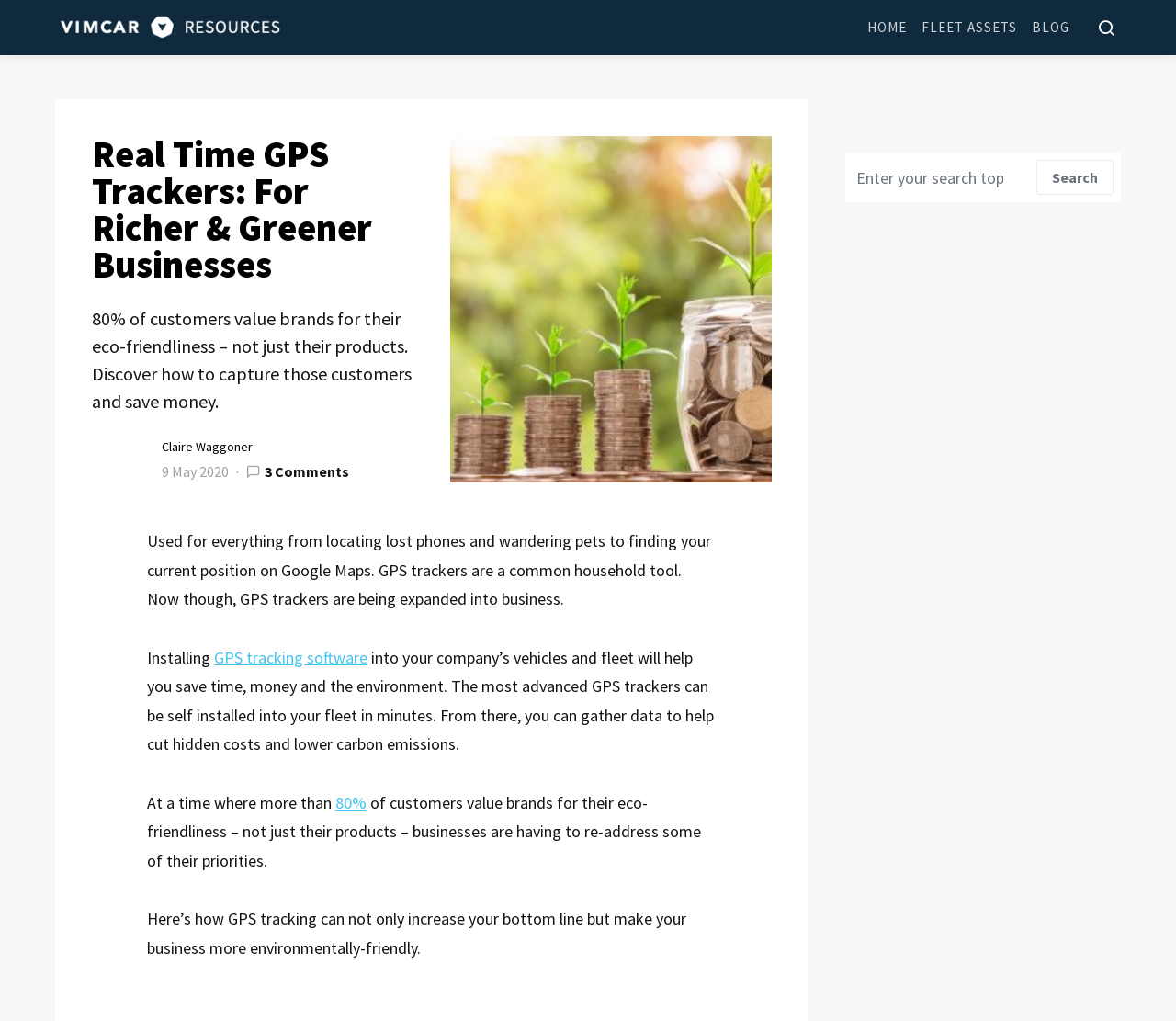Examine the image carefully and respond to the question with a detailed answer: 
What is the main topic of this webpage?

The main topic of this webpage is Real Time GPS Trackers, which is evident from the heading 'Real Time GPS Trackers: For Richer & Greener Businesses' and the content that follows, discussing the benefits of using GPS trackers in businesses.